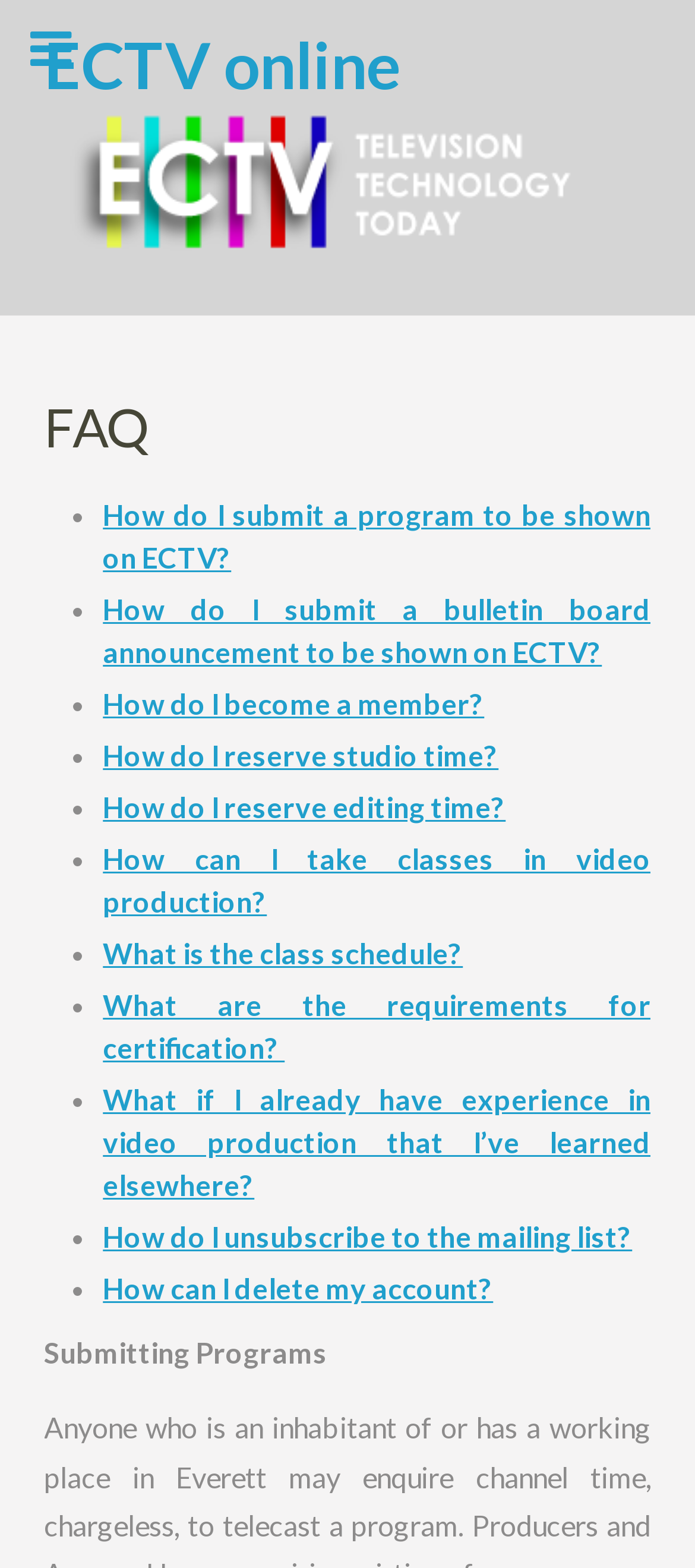Indicate the bounding box coordinates of the element that must be clicked to execute the instruction: "Click on 'How do I submit a program to be shown on ECTV?'". The coordinates should be given as four float numbers between 0 and 1, i.e., [left, top, right, bottom].

[0.148, 0.317, 0.937, 0.366]